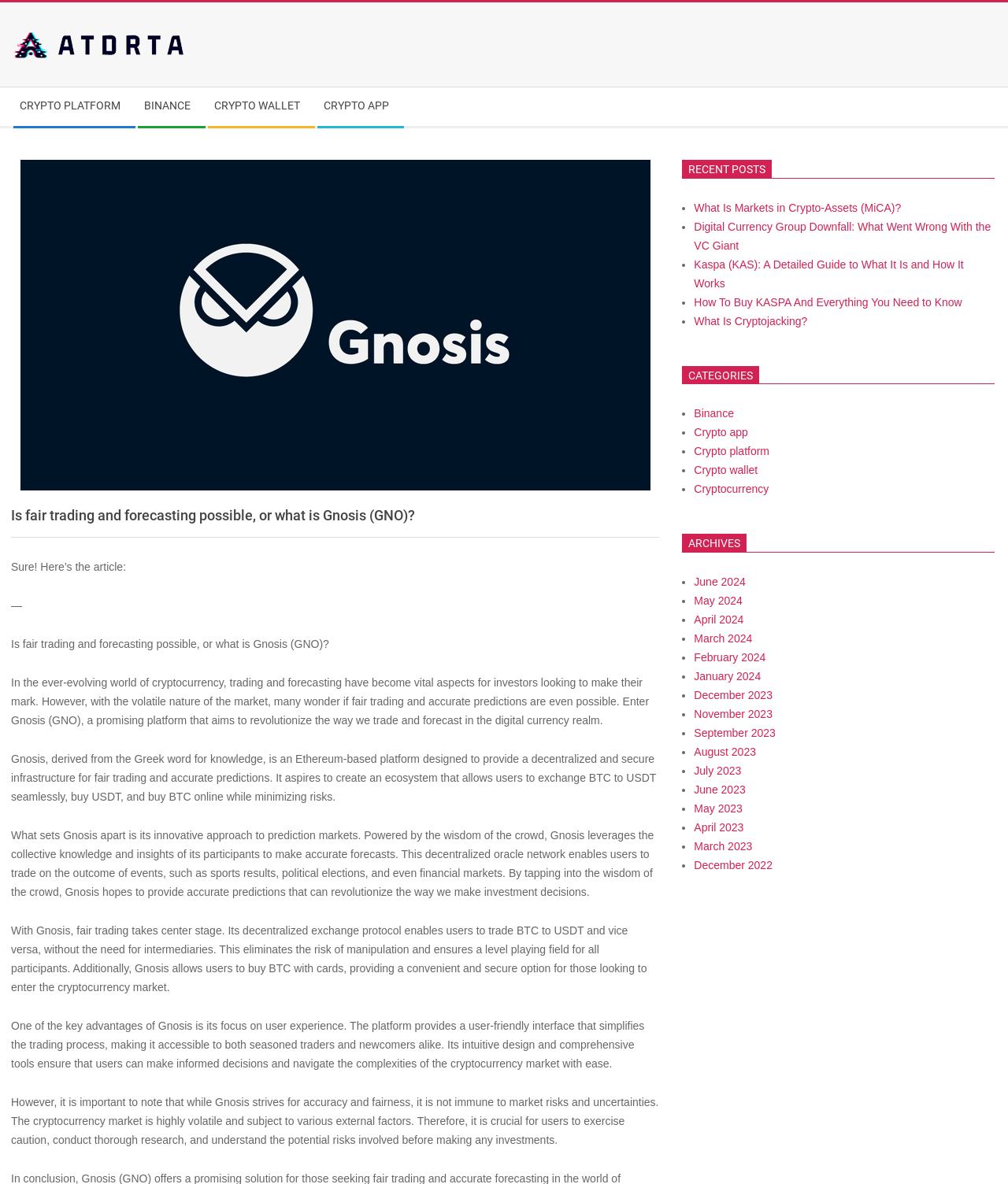How many recent posts are listed on the webpage?
Using the picture, provide a one-word or short phrase answer.

5